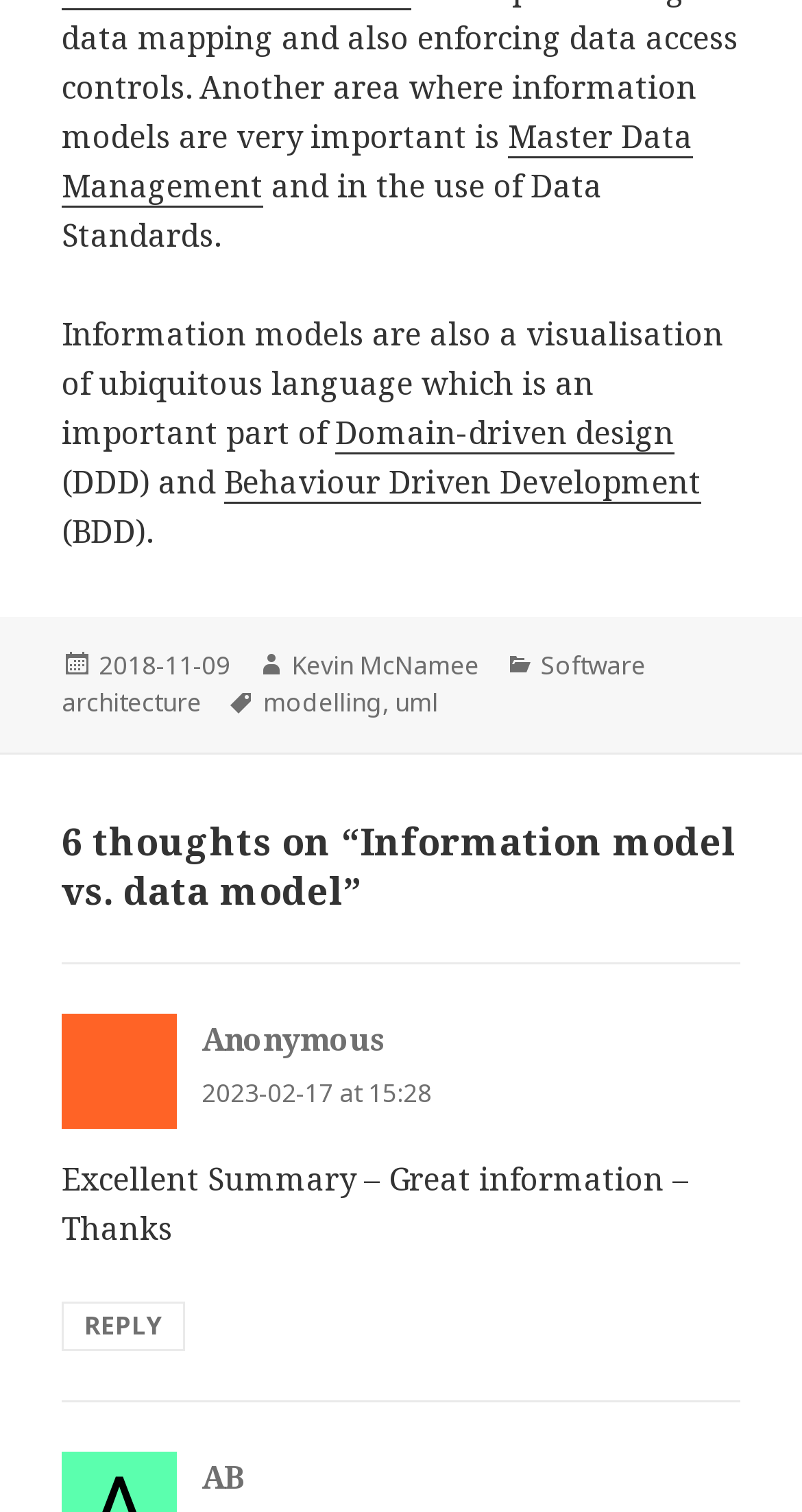Refer to the element description Master Data Management and identify the corresponding bounding box in the screenshot. Format the coordinates as (top-left x, top-left y, bottom-right x, bottom-right y) with values in the range of 0 to 1.

[0.077, 0.076, 0.864, 0.137]